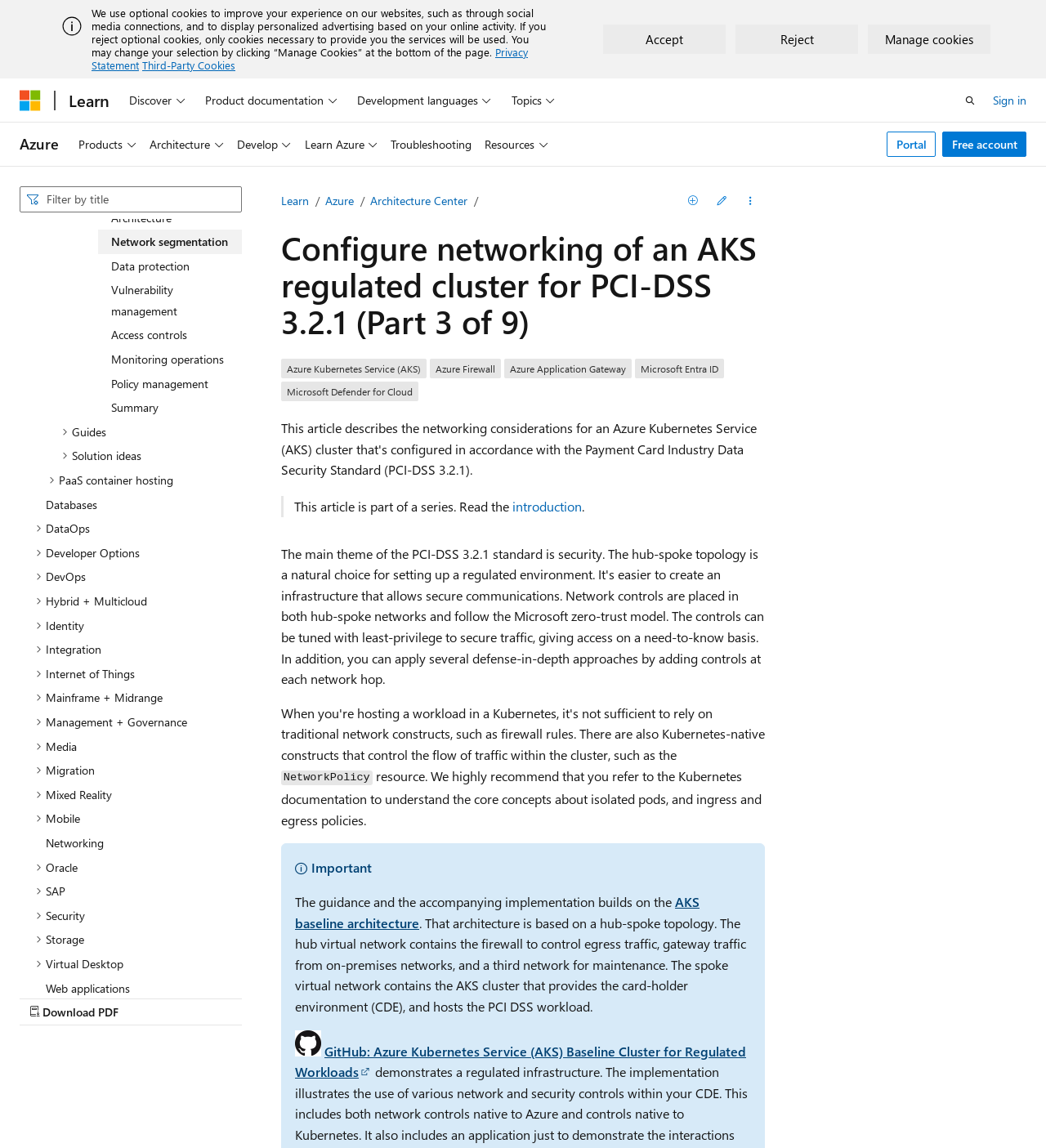Indicate the bounding box coordinates of the clickable region to achieve the following instruction: "Sign in."

[0.949, 0.078, 0.981, 0.096]